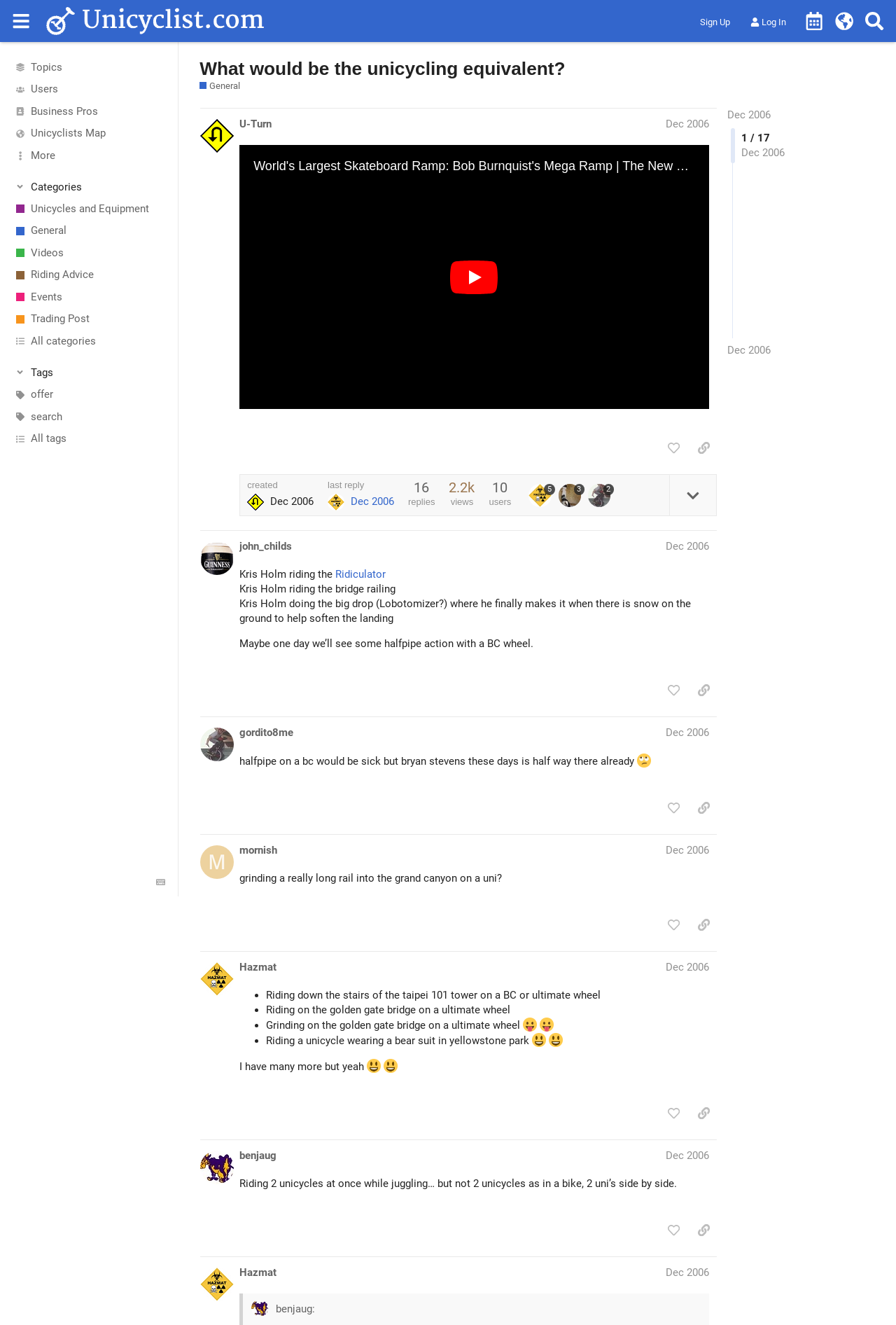Please provide a comprehensive response to the question based on the details in the image: What is the title of the article mentioned in the first post?

The title of the article can be determined by looking at the generic text 'World's Largest Skateboard Ramp: Bob Burnquist's Mega Ramp | The New York Times' in the first post, which is a quote from an article.